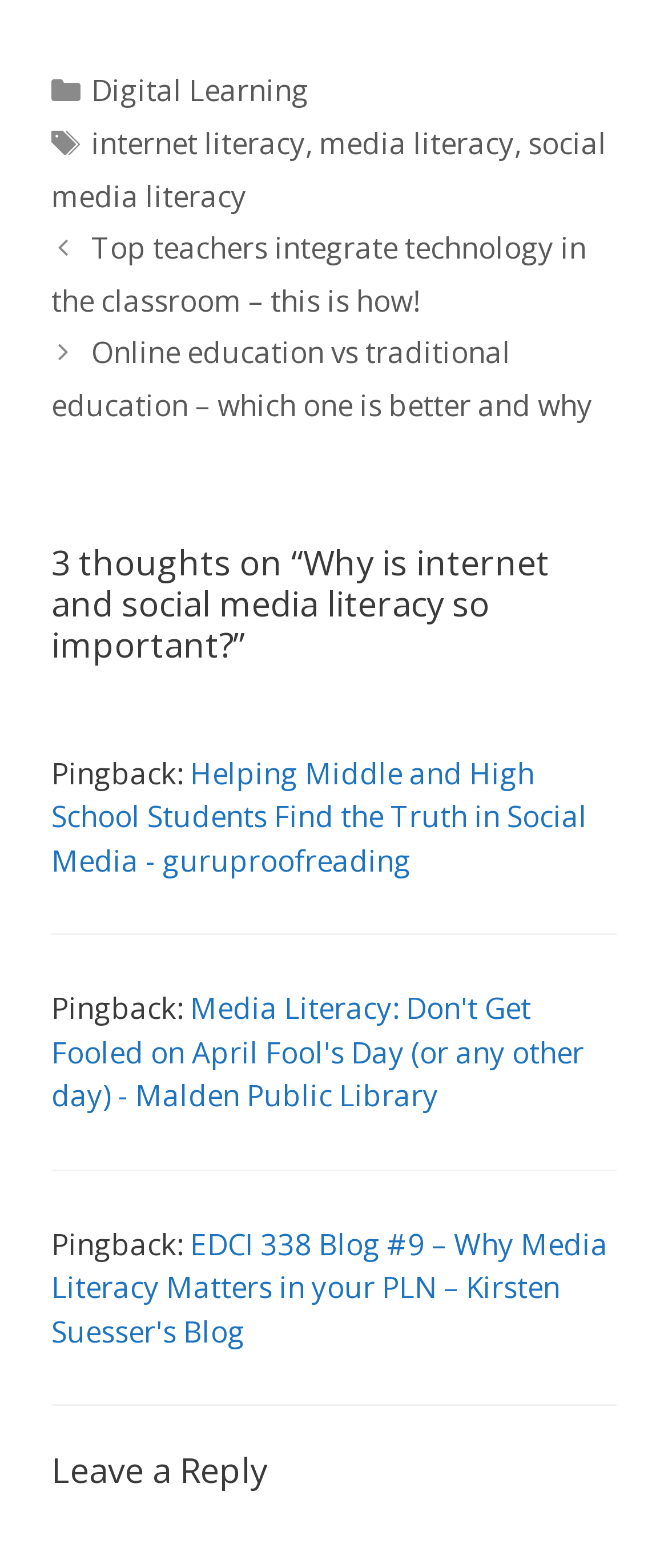Determine the bounding box coordinates for the clickable element to execute this instruction: "Click on the 'social media literacy' tag". Provide the coordinates as four float numbers between 0 and 1, i.e., [left, top, right, bottom].

[0.477, 0.079, 0.77, 0.104]